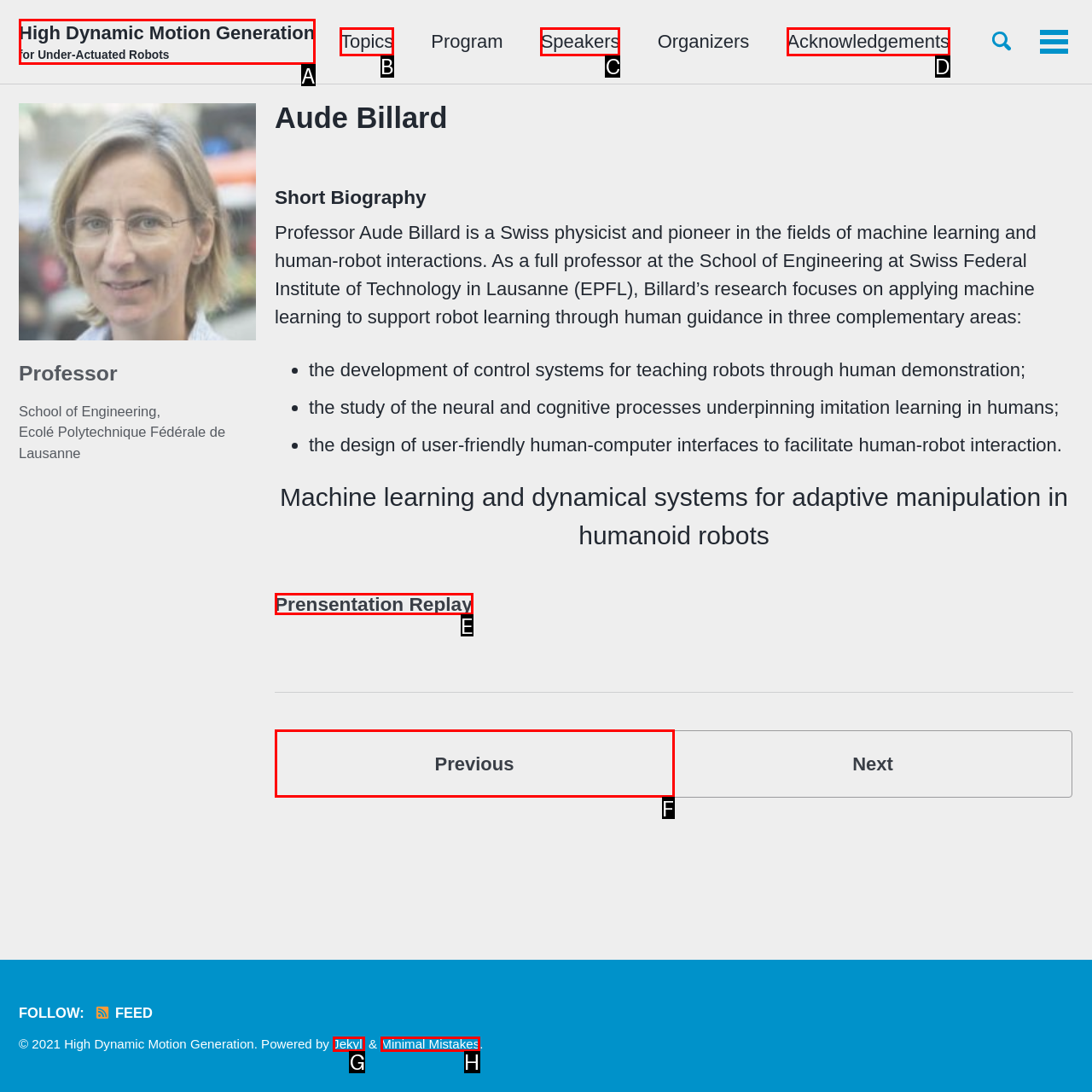Identify which lettered option to click to carry out the task: View presentation replay. Provide the letter as your answer.

E